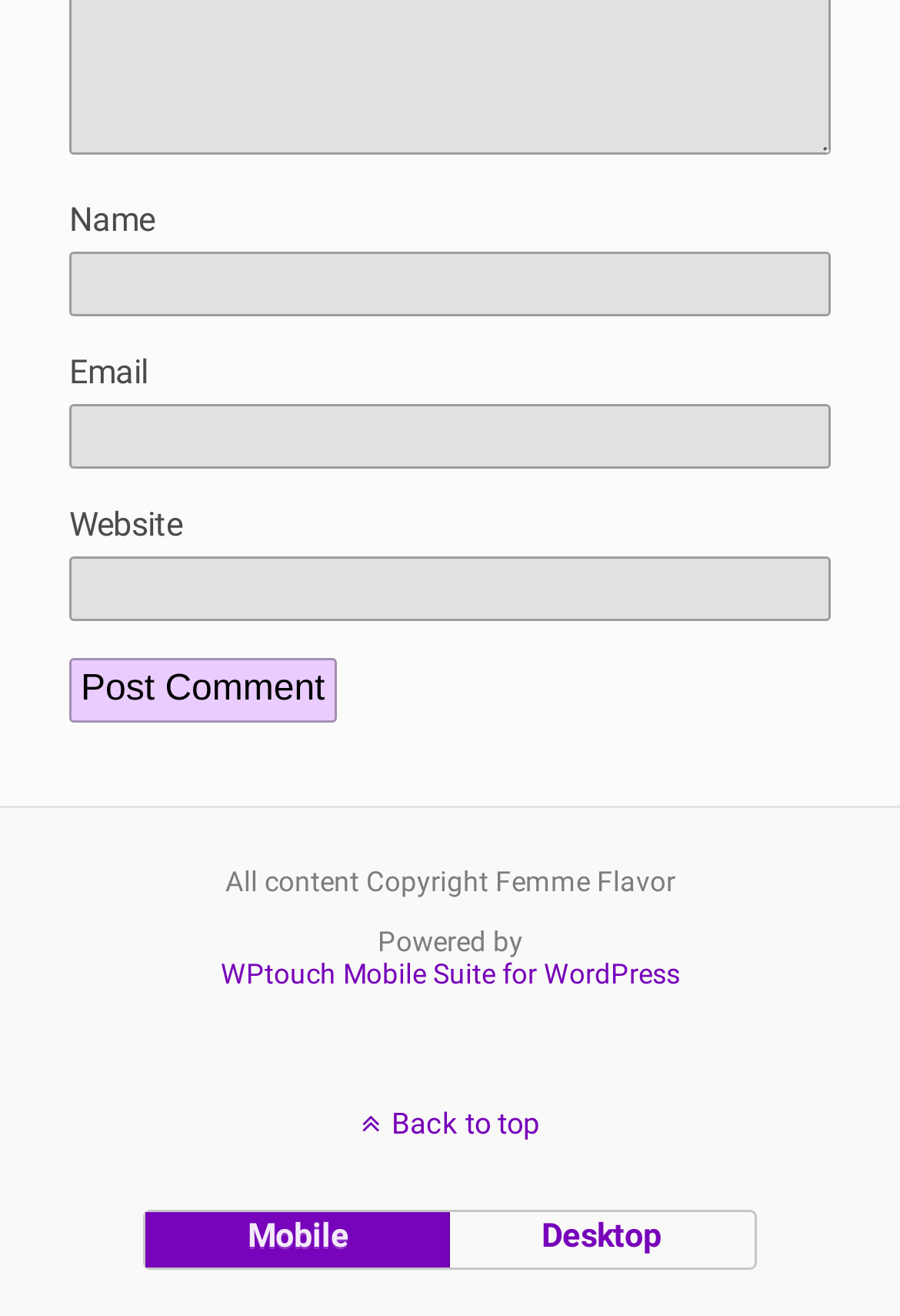Determine the bounding box coordinates of the clickable region to follow the instruction: "Enter your website".

[0.077, 0.423, 0.923, 0.472]